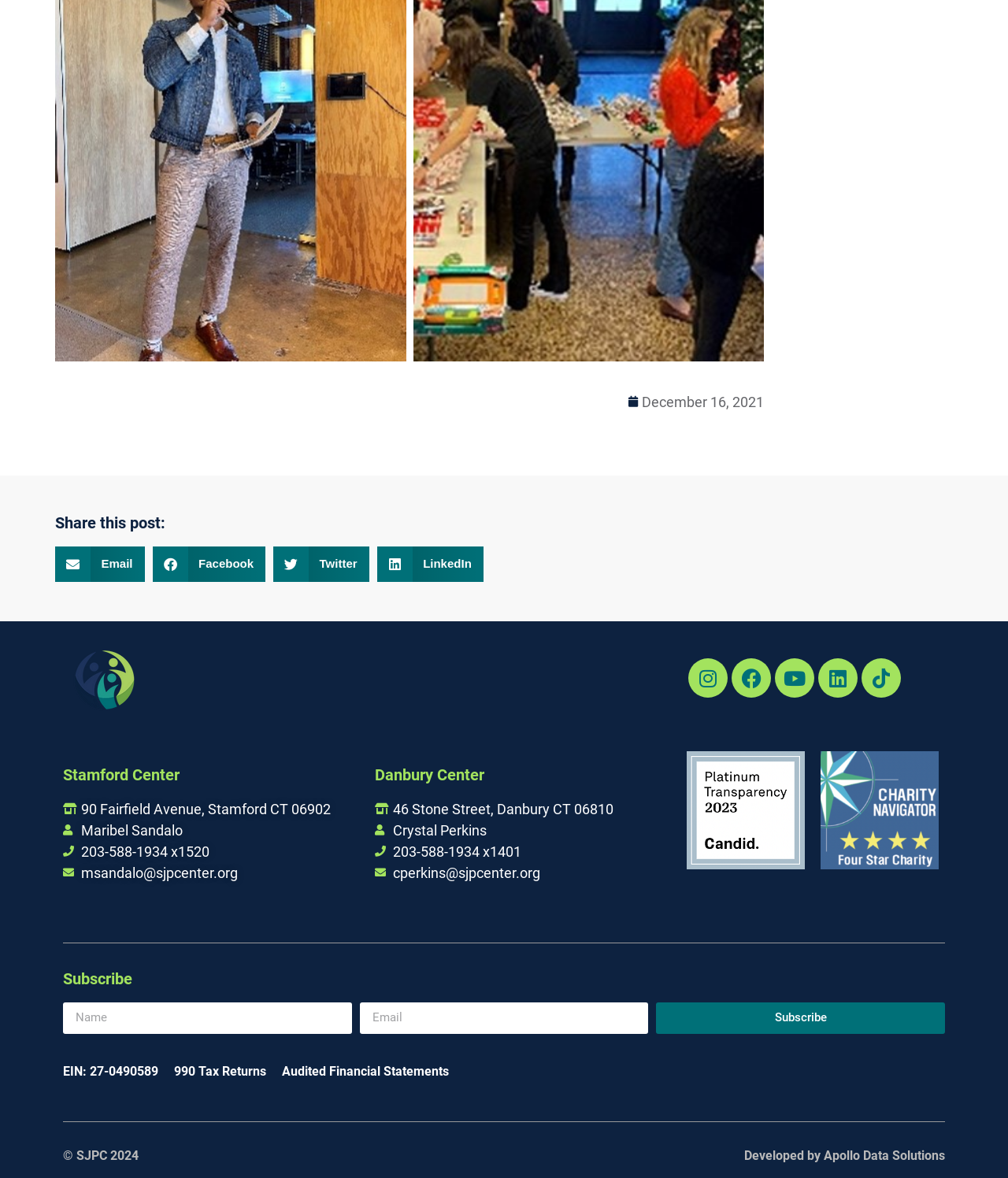Find the bounding box coordinates of the element I should click to carry out the following instruction: "Visit Stamford Center".

[0.062, 0.65, 0.178, 0.666]